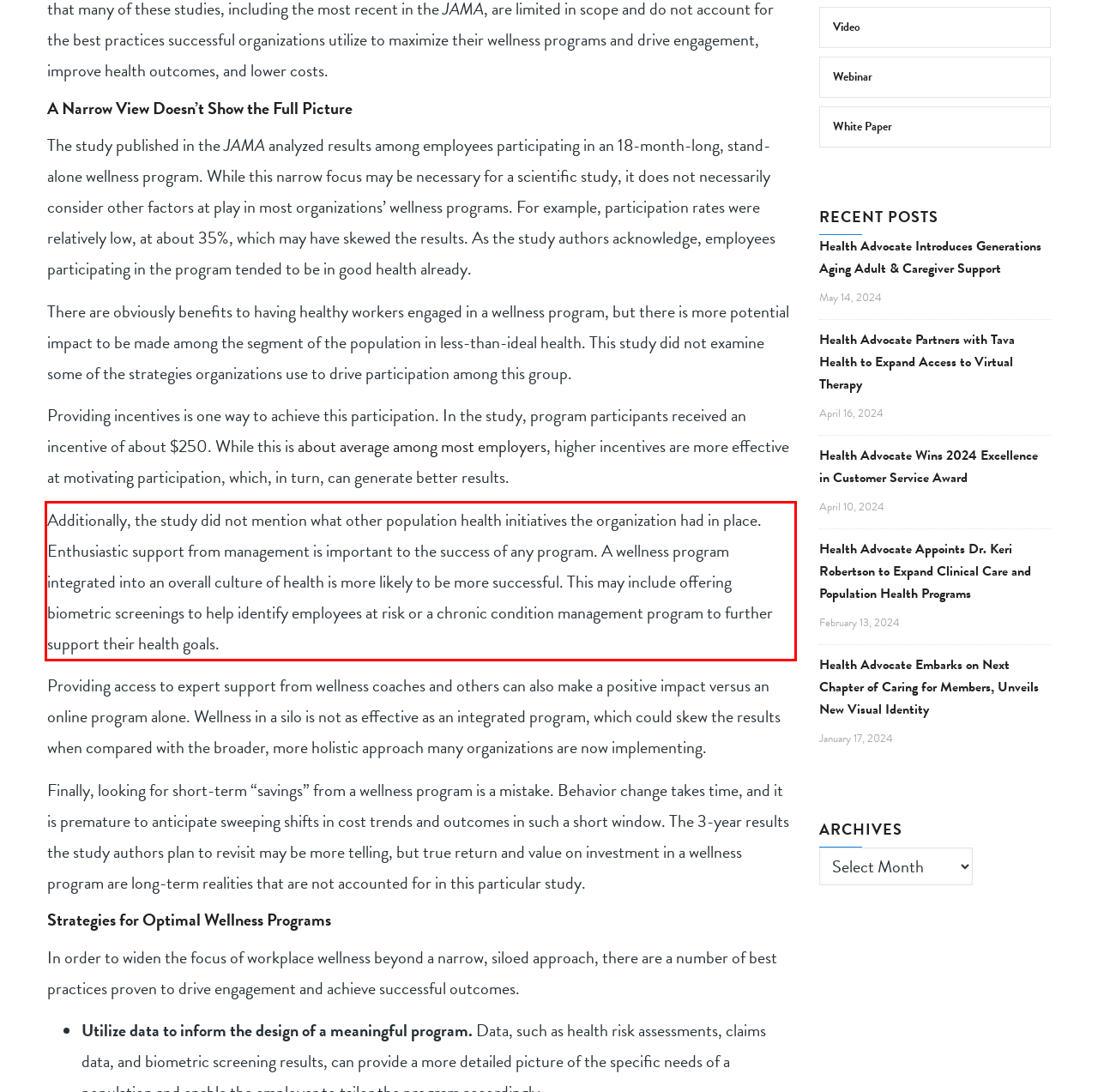Given a screenshot of a webpage with a red bounding box, please identify and retrieve the text inside the red rectangle.

Additionally, the study did not mention what other population health initiatives the organization had in place. Enthusiastic support from management is important to the success of any program. A wellness program integrated into an overall culture of health is more likely to be more successful. This may include offering biometric screenings to help identify employees at risk or a chronic condition management program to further support their health goals.